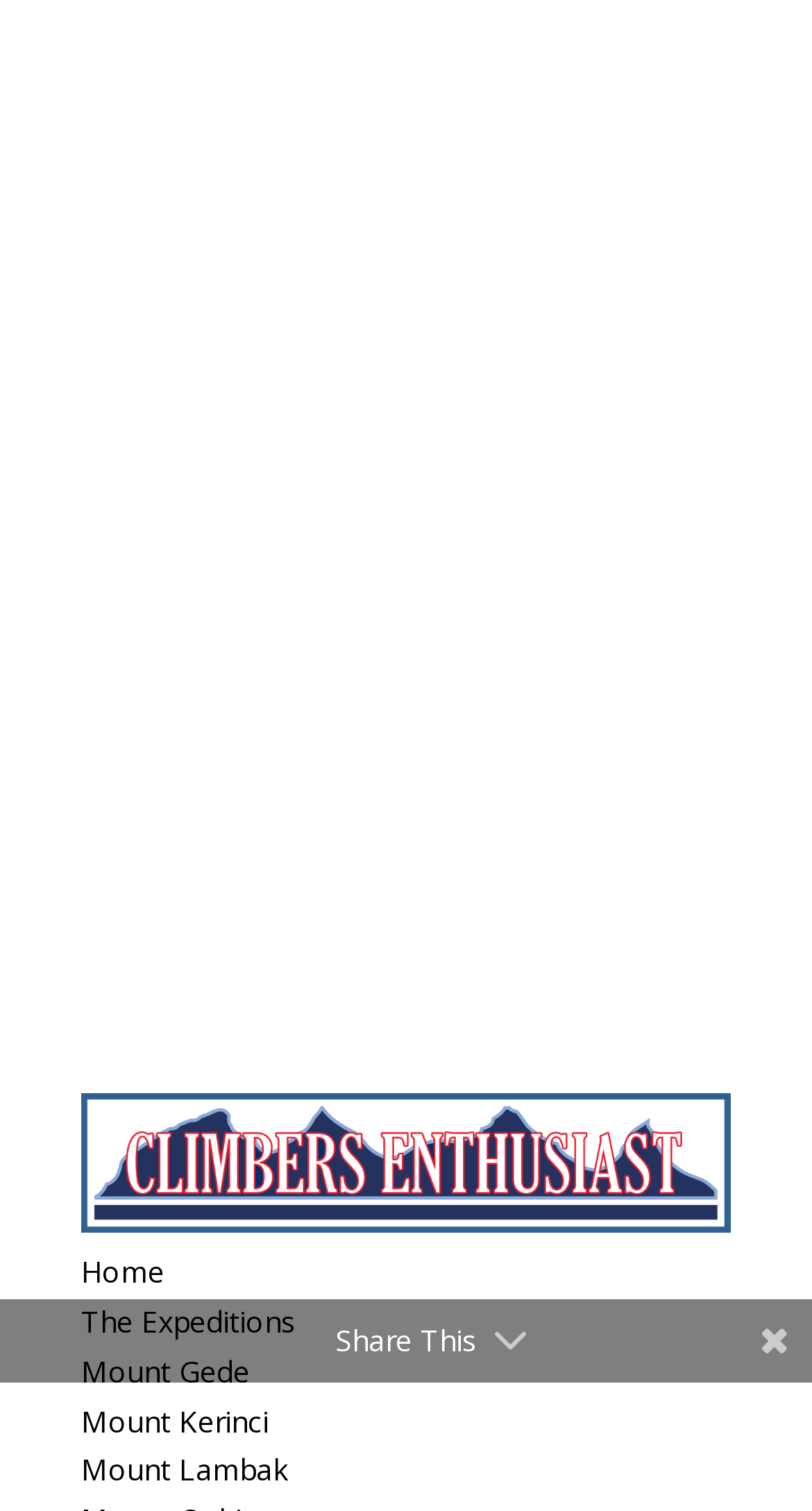From the element description: "Home", extract the bounding box coordinates of the UI element. The coordinates should be expressed as four float numbers between 0 and 1, in the order [left, top, right, bottom].

[0.1, 0.829, 0.203, 0.855]